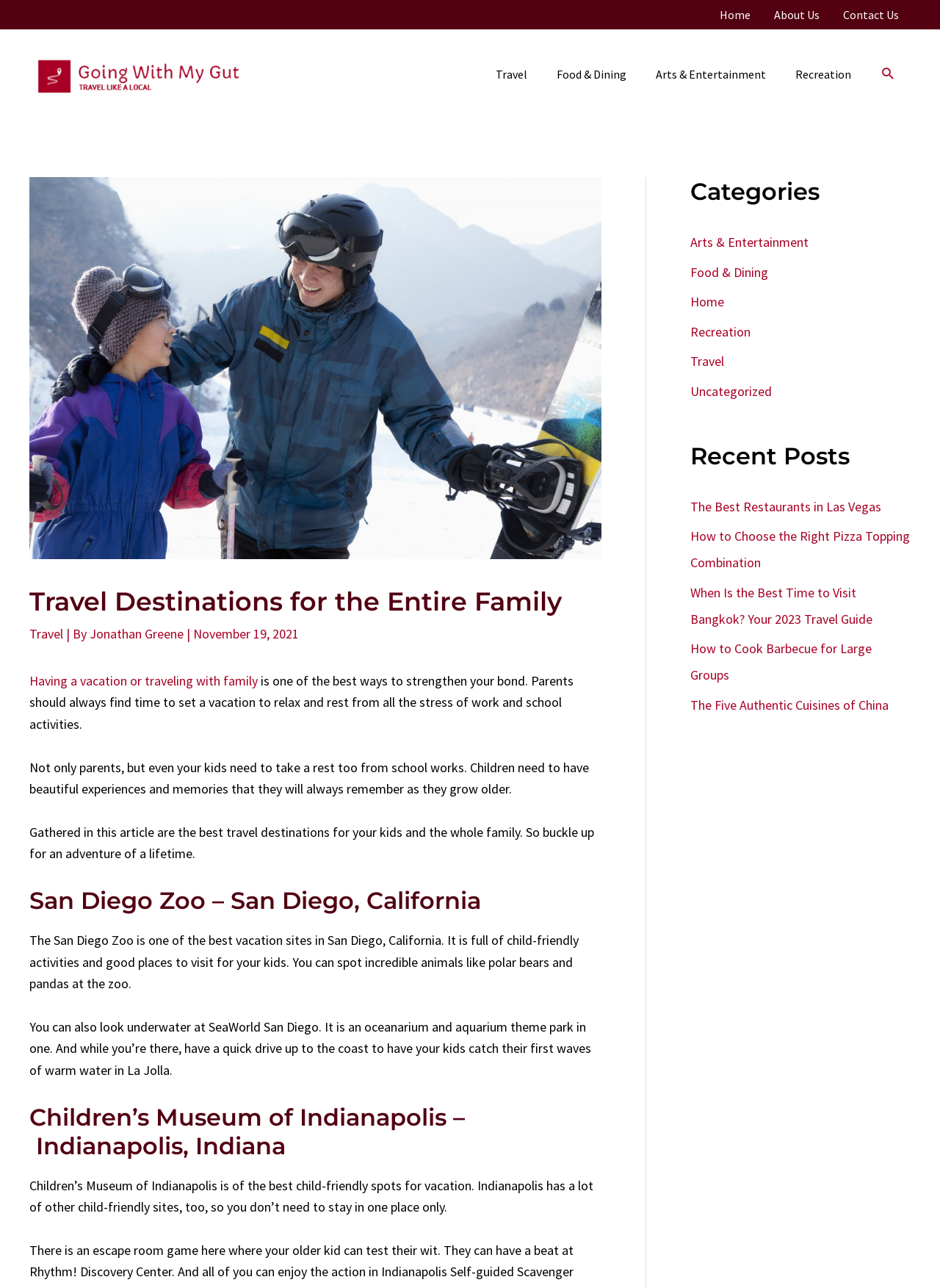What type of vacation is recommended for families?
Deliver a detailed and extensive answer to the question.

I inferred this answer by analyzing the content of the webpage, which provides information about travel destinations suitable for families, and also has a navigation menu with a 'Travel' category.